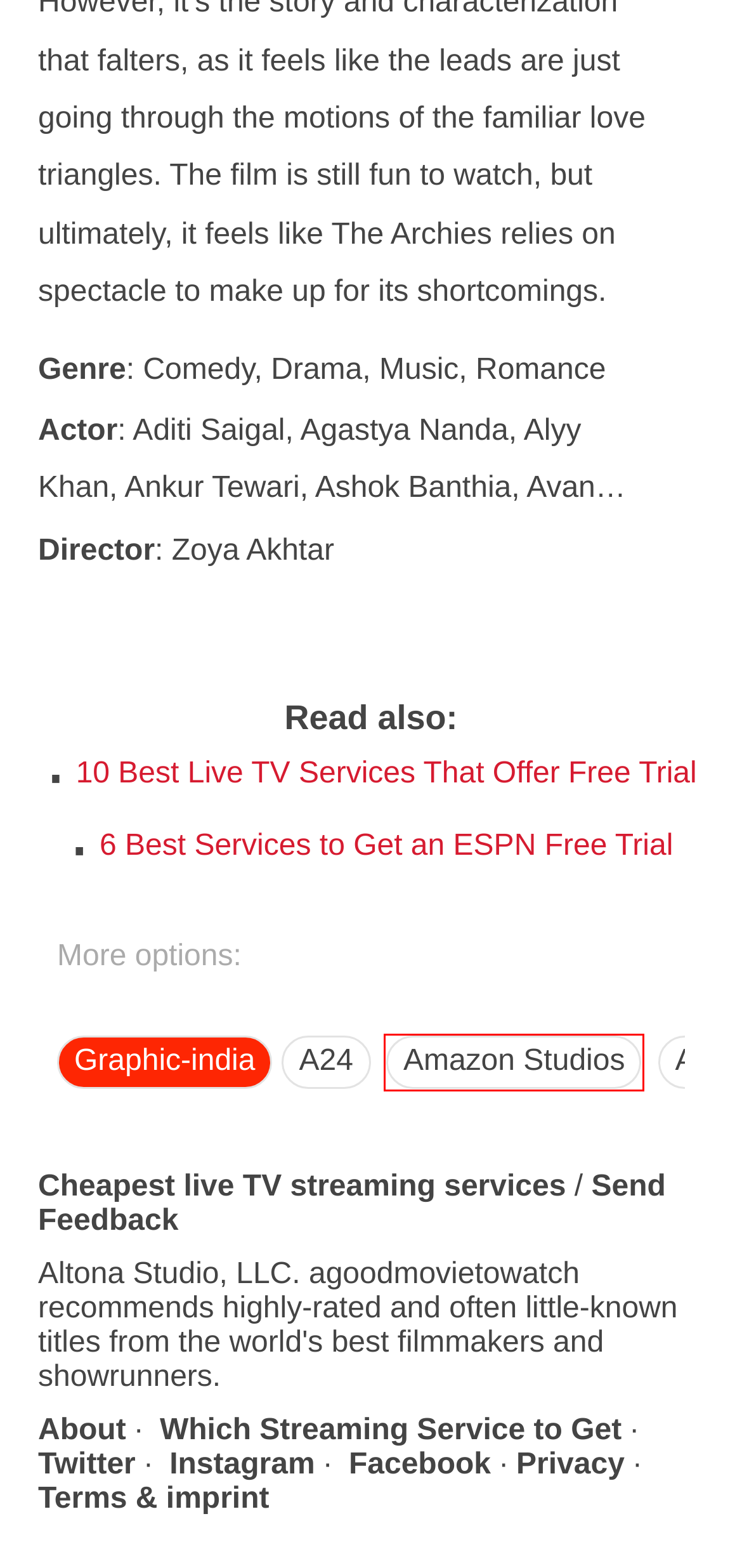Given a screenshot of a webpage with a red rectangle bounding box around a UI element, select the best matching webpage description for the new webpage that appears after clicking the highlighted element. The candidate descriptions are:
A. 72 Best Movies  to Watch From Amazon Studios | agoodmovietowatch
B. 59 Best Movies  to Watch From A24 | agoodmovietowatch
C. 31 Best Movies  to Watch From France 3 Cinéma | agoodmovietowatch
D. 21 Best Movies  to Watch From Svenska Filminstitutet | agoodmovietowatch
E. 32 Best Movies  to Watch From Miramax | agoodmovietowatch
F. 18 Best Live TV Free Trials (June 2024) | agoodmovietowatch
G. Which streaming service to get? Cord-cutting Search Engine - A Good Movie to Watch
H. 8 Best Services to Get an ESPN Free Trial | agoodmovietowatch

A